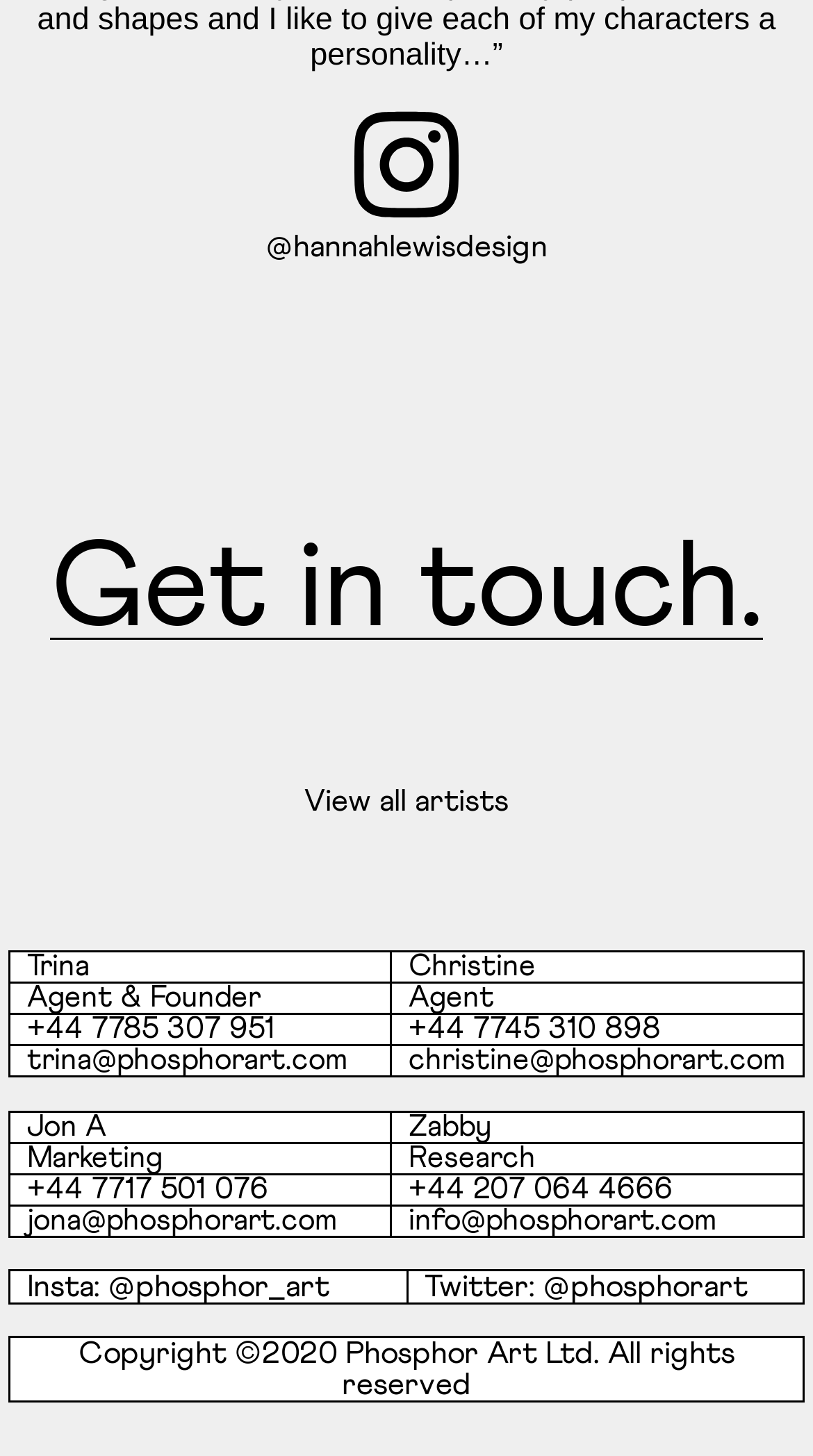Determine the bounding box coordinates for the area that needs to be clicked to fulfill this task: "Get in touch". The coordinates must be given as four float numbers between 0 and 1, i.e., [left, top, right, bottom].

[0.062, 0.363, 0.938, 0.447]